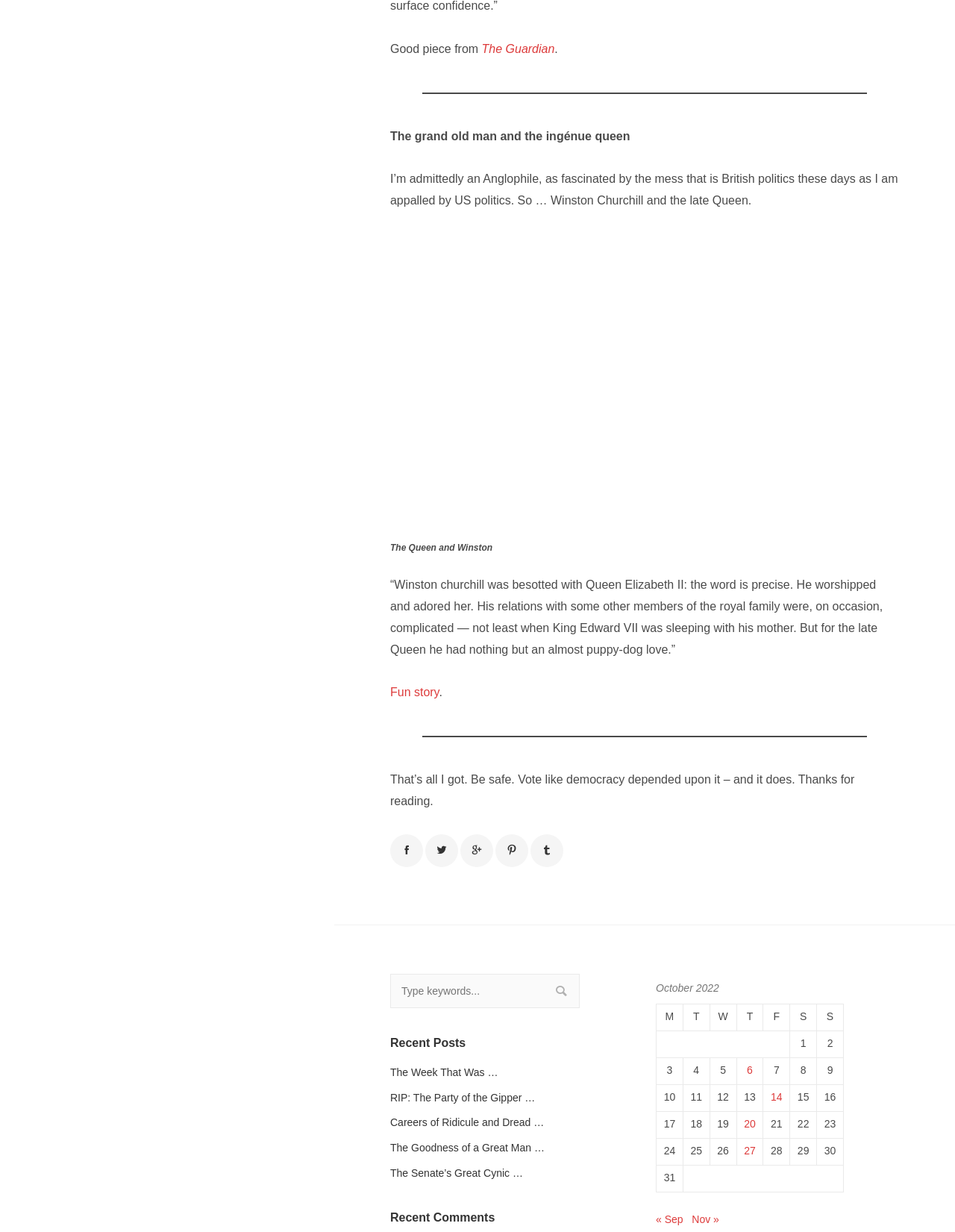Extract the bounding box coordinates of the UI element described by: "title="Tweet It"". The coordinates should include four float numbers ranging from 0 to 1, e.g., [left, top, right, bottom].

[0.445, 0.677, 0.48, 0.704]